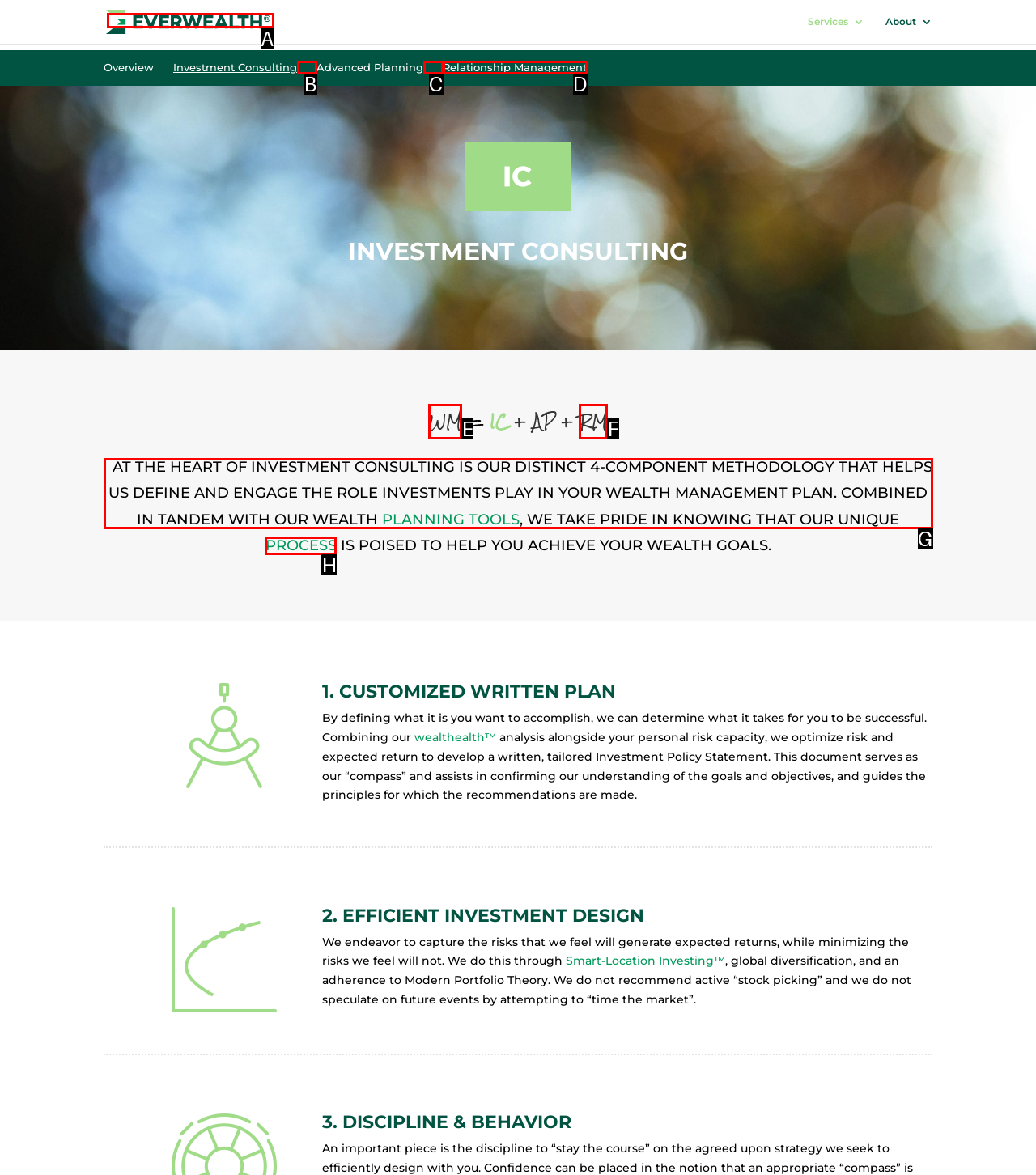Determine the letter of the element I should select to fulfill the following instruction: Read about the '4-COMPONENT METHODOLOGY'. Just provide the letter.

G